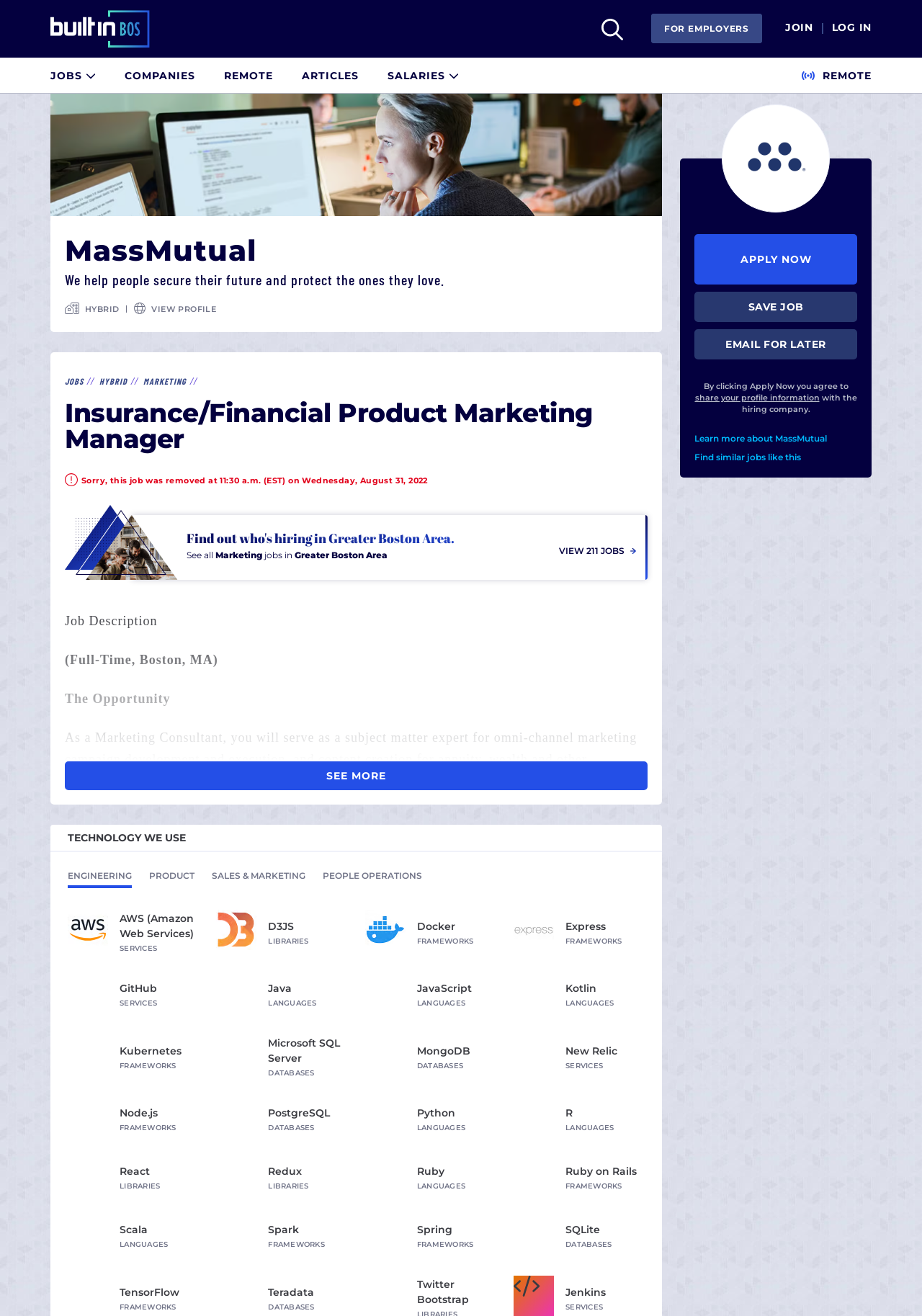Locate the bounding box coordinates of the clickable region necessary to complete the following instruction: "View the job profile". Provide the coordinates in the format of four float numbers between 0 and 1, i.e., [left, top, right, bottom].

[0.164, 0.232, 0.235, 0.238]